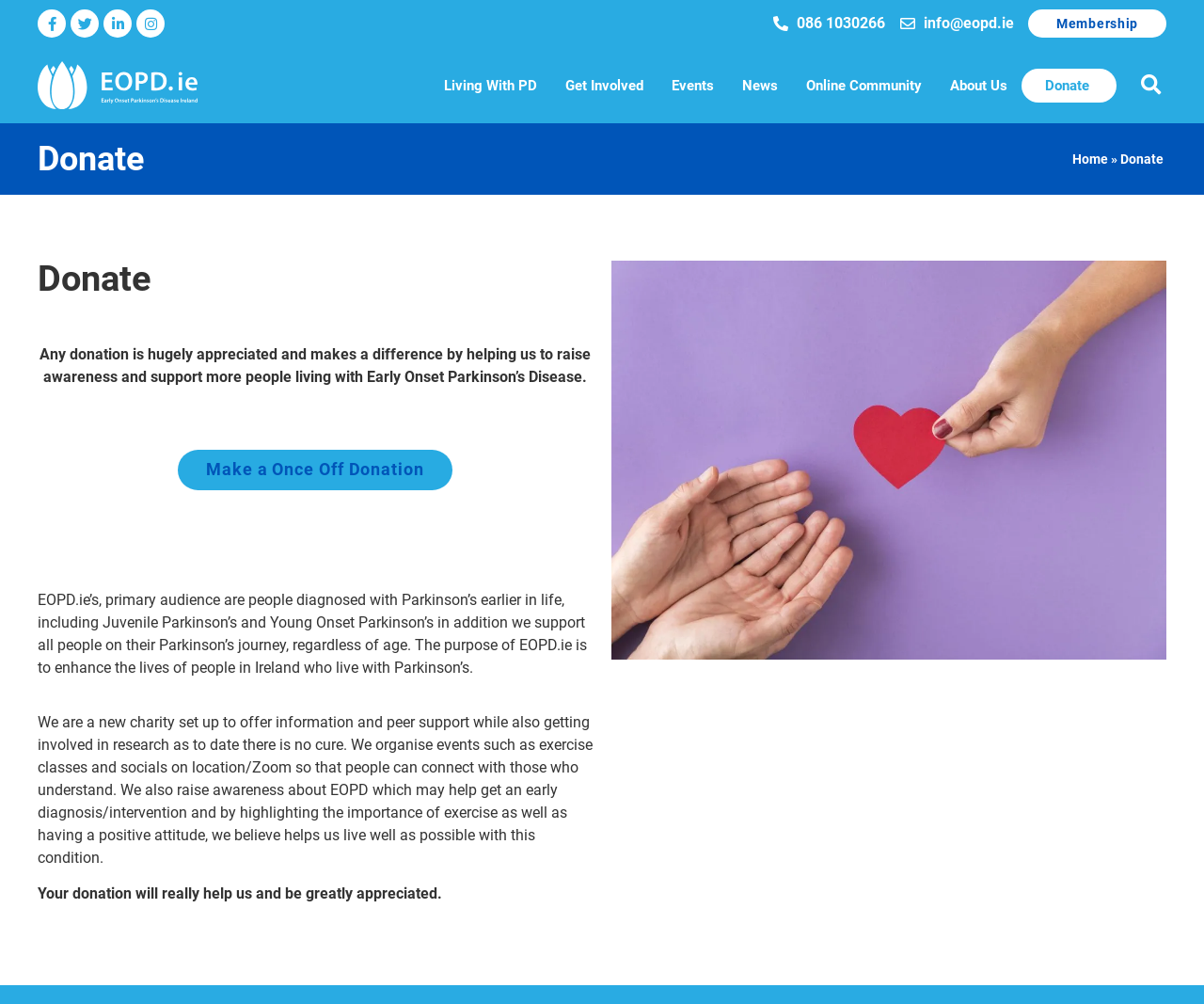Please find the bounding box coordinates of the element's region to be clicked to carry out this instruction: "Visit Facebook page".

[0.031, 0.009, 0.055, 0.037]